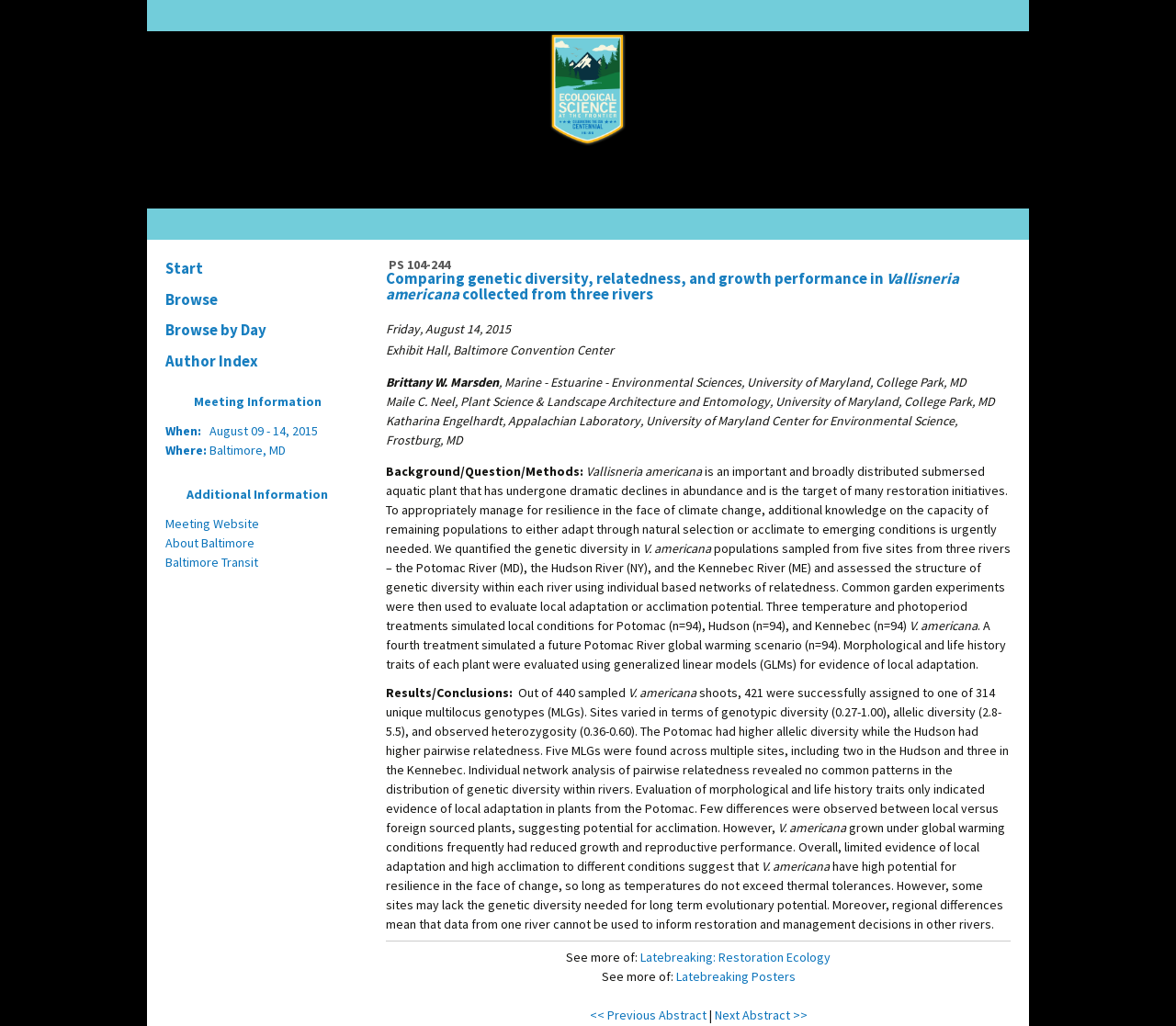Based on the element description, predict the bounding box coordinates (top-left x, top-left y, bottom-right x, bottom-right y) for the UI element in the screenshot: Fitness

None